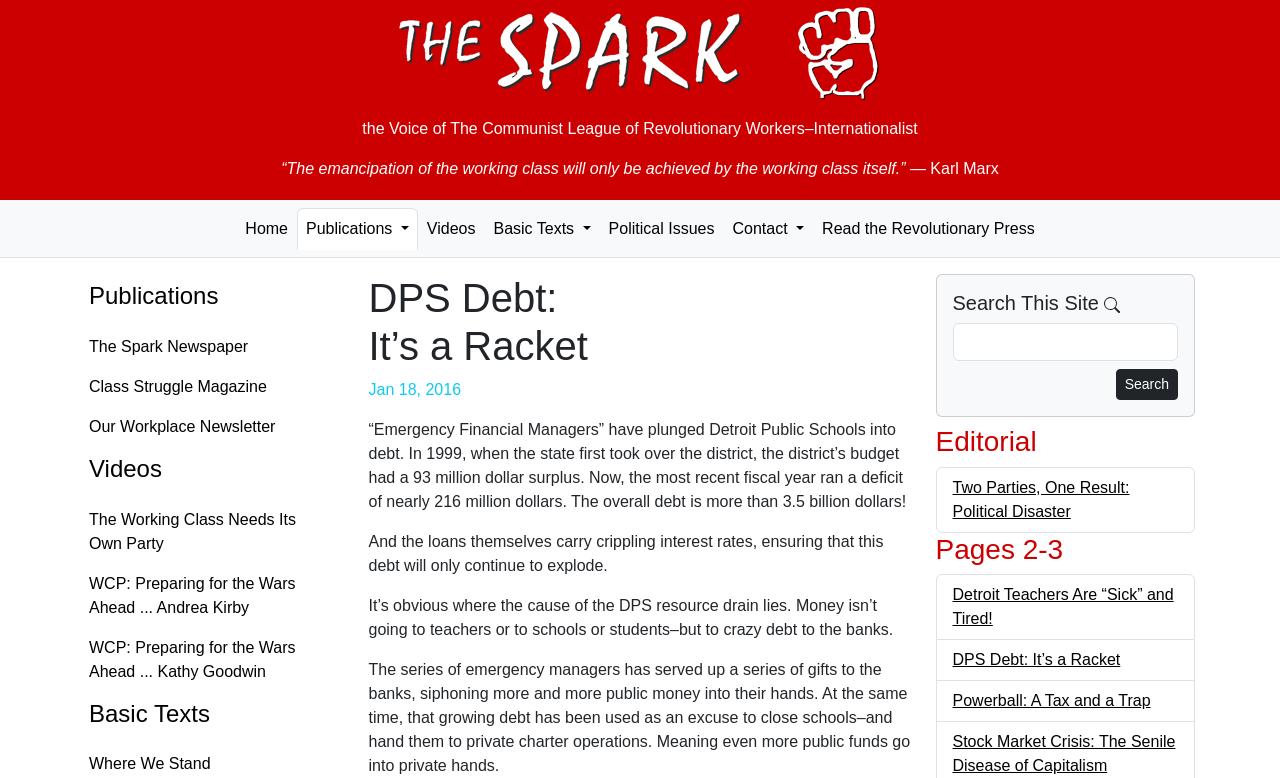Please identify the bounding box coordinates of the element's region that I should click in order to complete the following instruction: "Read the 'DPS Debt: It’s a Racket' article". The bounding box coordinates consist of four float numbers between 0 and 1, i.e., [left, top, right, bottom].

[0.288, 0.352, 0.712, 0.476]